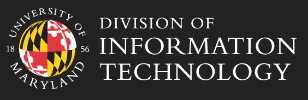What is the purpose of the Division of Information Technology?
Please provide a comprehensive answer based on the information in the image.

The caption states that the design of the logo reflects the university's commitment to providing comprehensive IT support for its community, implying that the purpose of the Division of Information Technology is to provide such support.